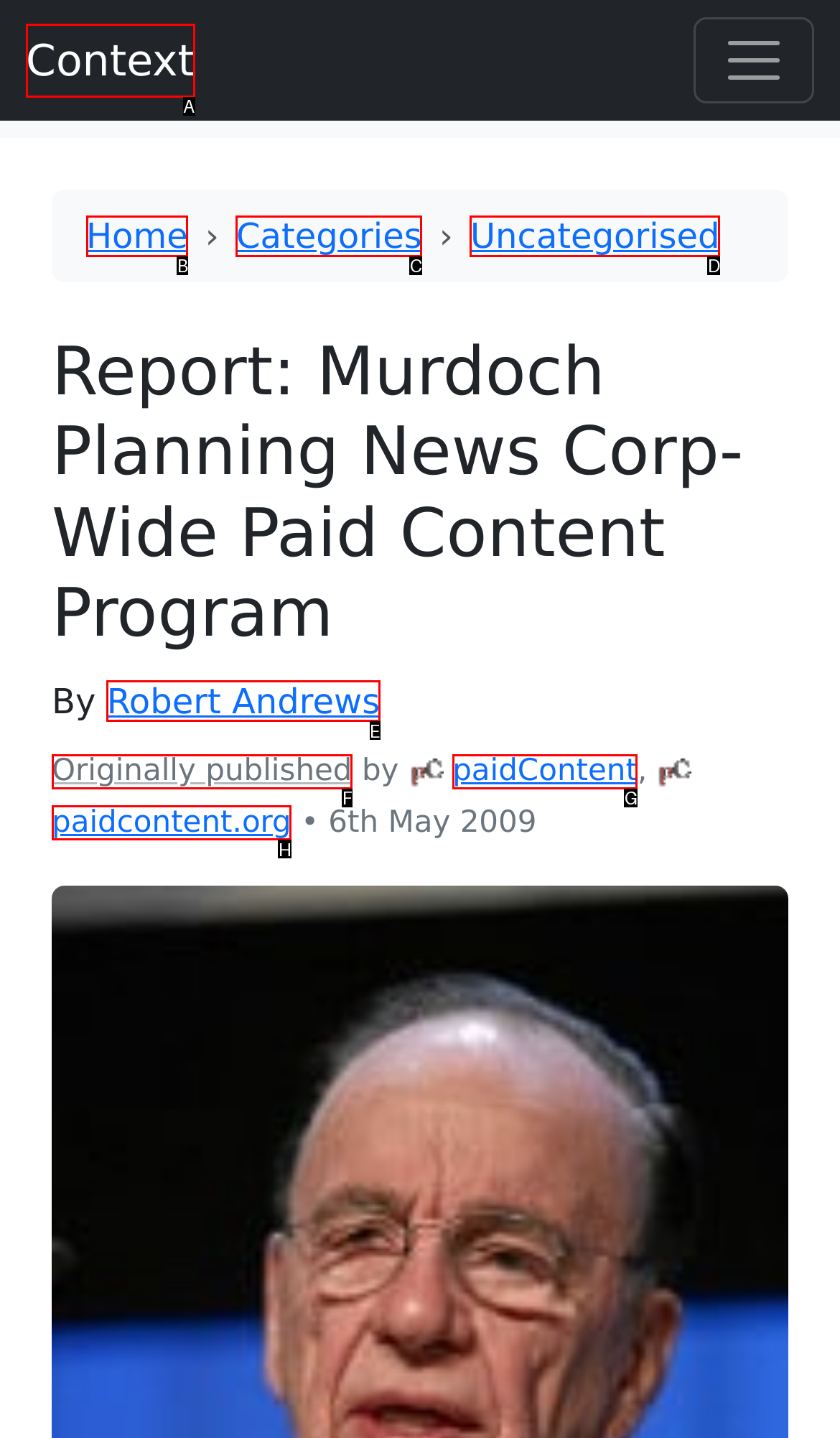Tell me which one HTML element best matches the description: Originally published
Answer with the option's letter from the given choices directly.

F